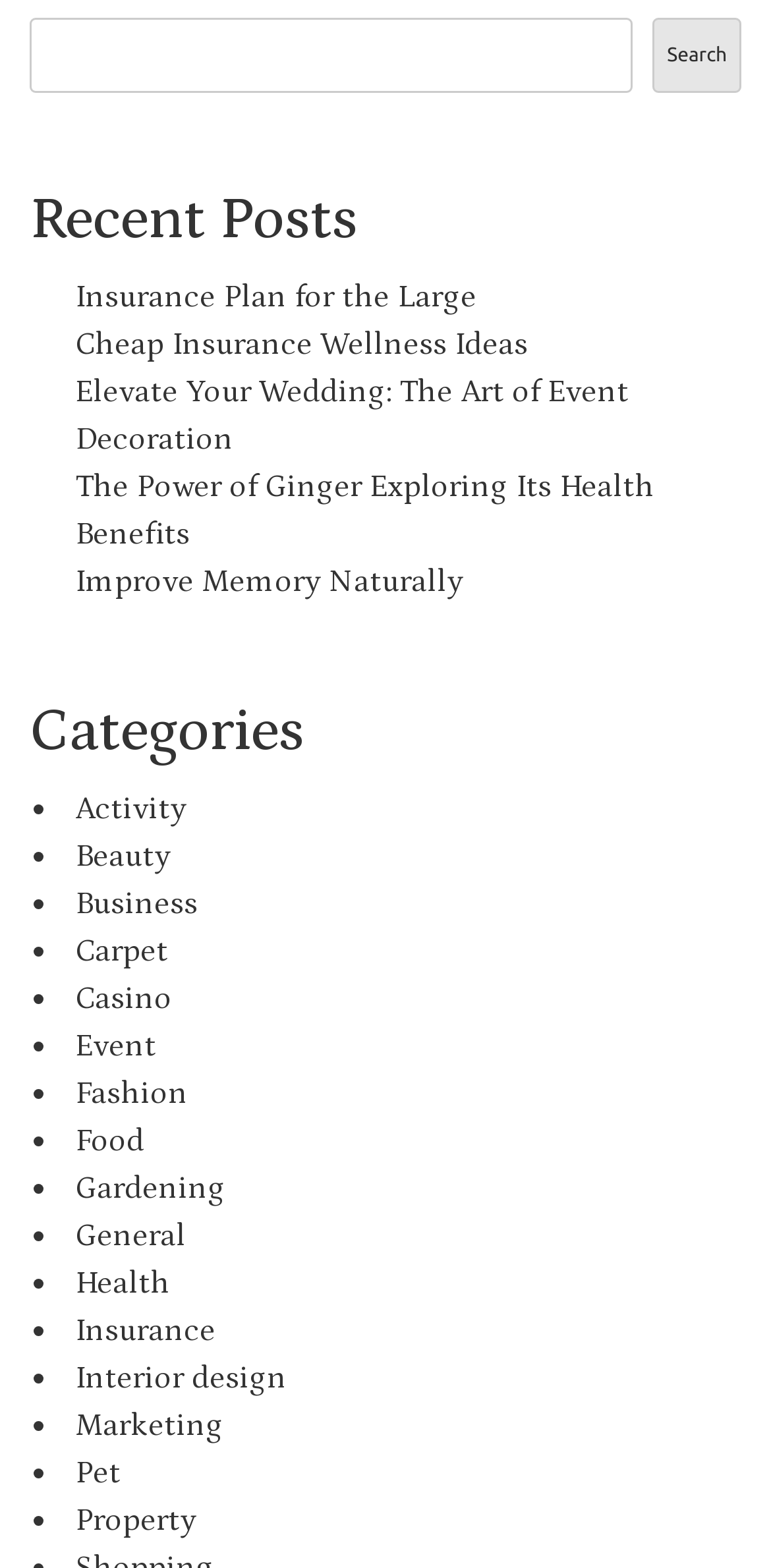How many categories are listed?
Provide a concise answer using a single word or phrase based on the image.

24